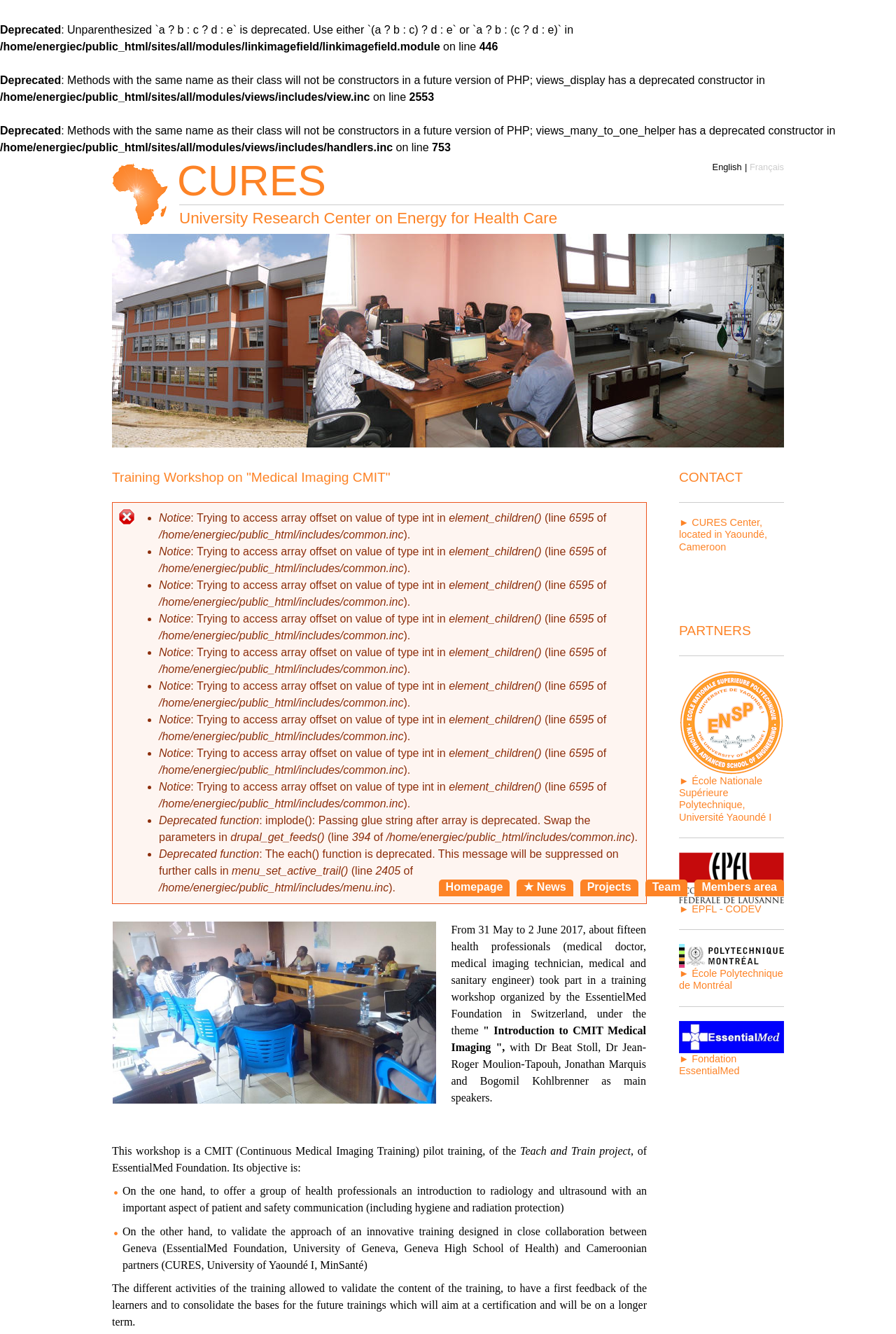How many error messages are displayed?
Based on the image, answer the question with a single word or brief phrase.

Multiple